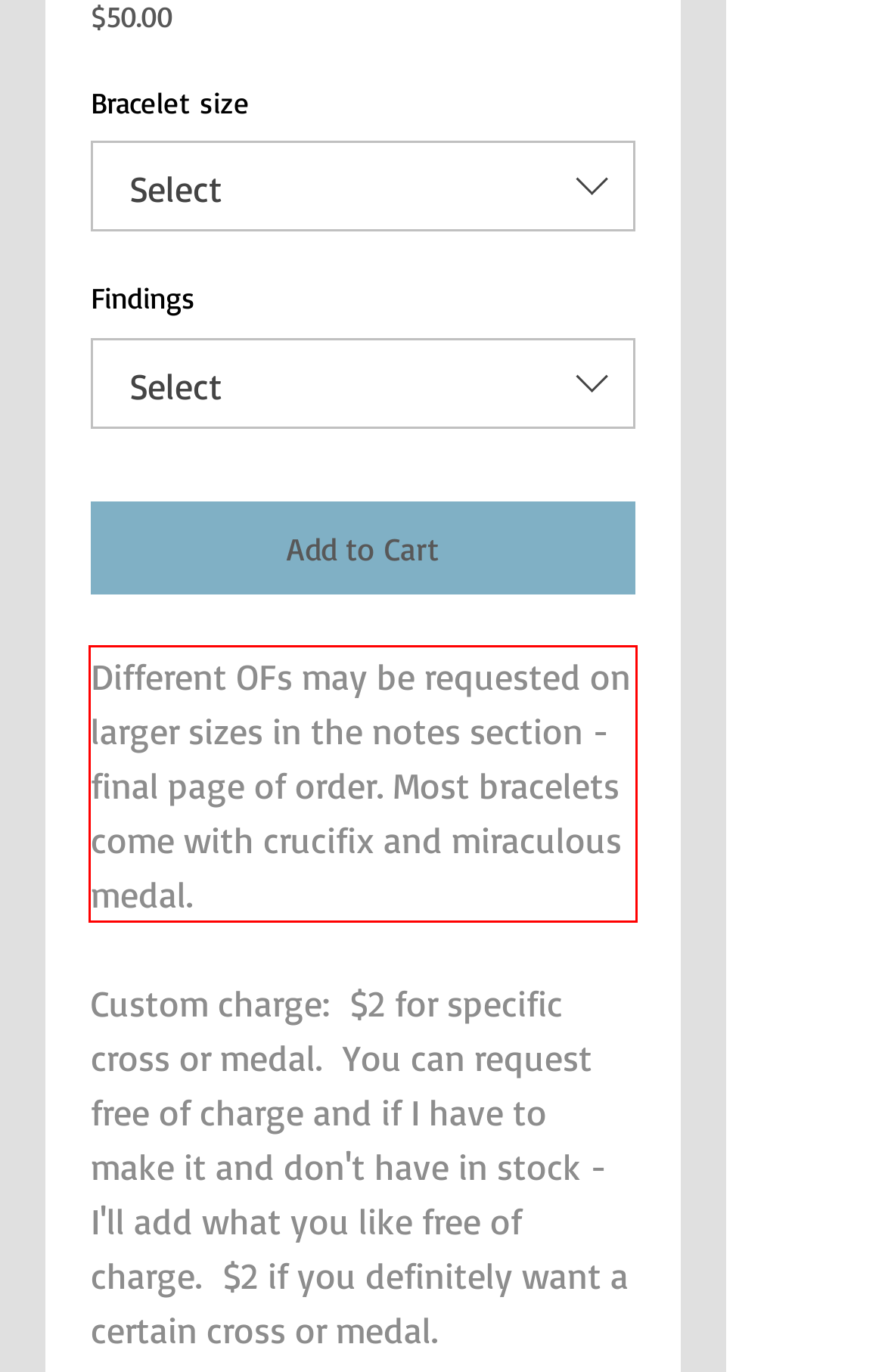Look at the provided screenshot of the webpage and perform OCR on the text within the red bounding box.

Different OFs may be requested on larger sizes in the notes section -final page of order. Most bracelets come with crucifix and miraculous medal.